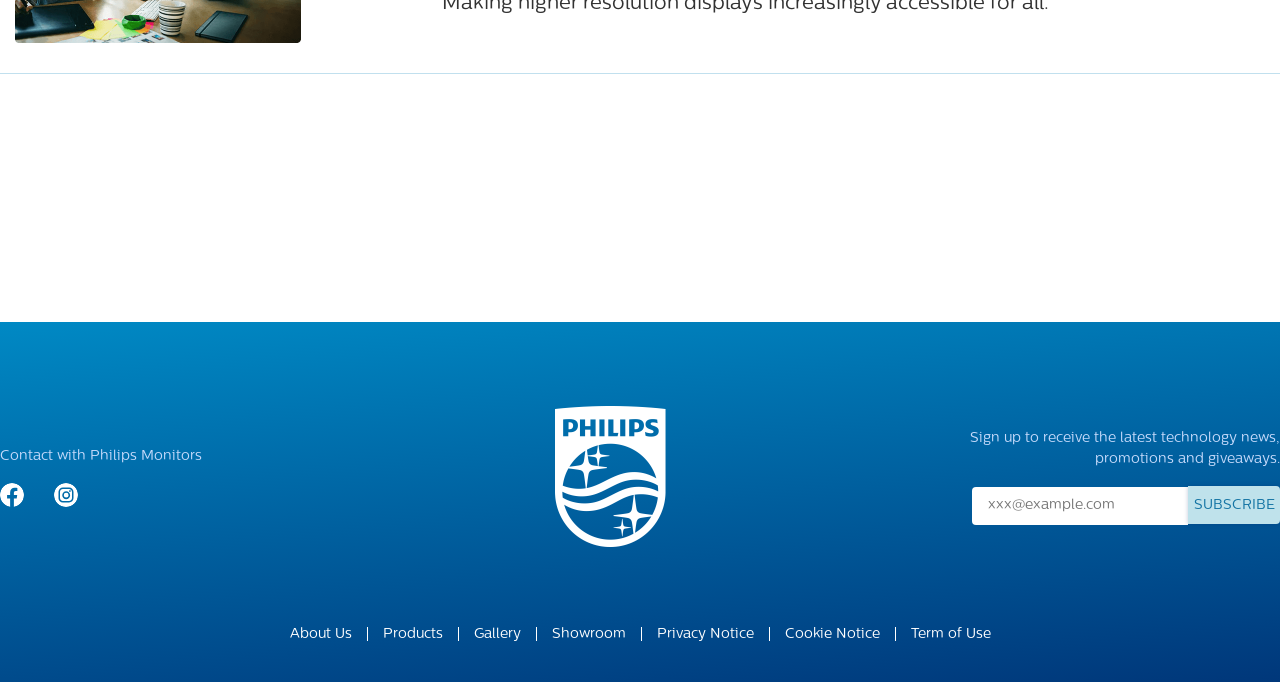What is the text above the subscribe button?
Please describe in detail the information shown in the image to answer the question.

The text above the subscribe button is 'Sign up to receive the latest technology news, promotions and giveaways.', which indicates that the button is used to subscribe to a newsletter or promotional emails.